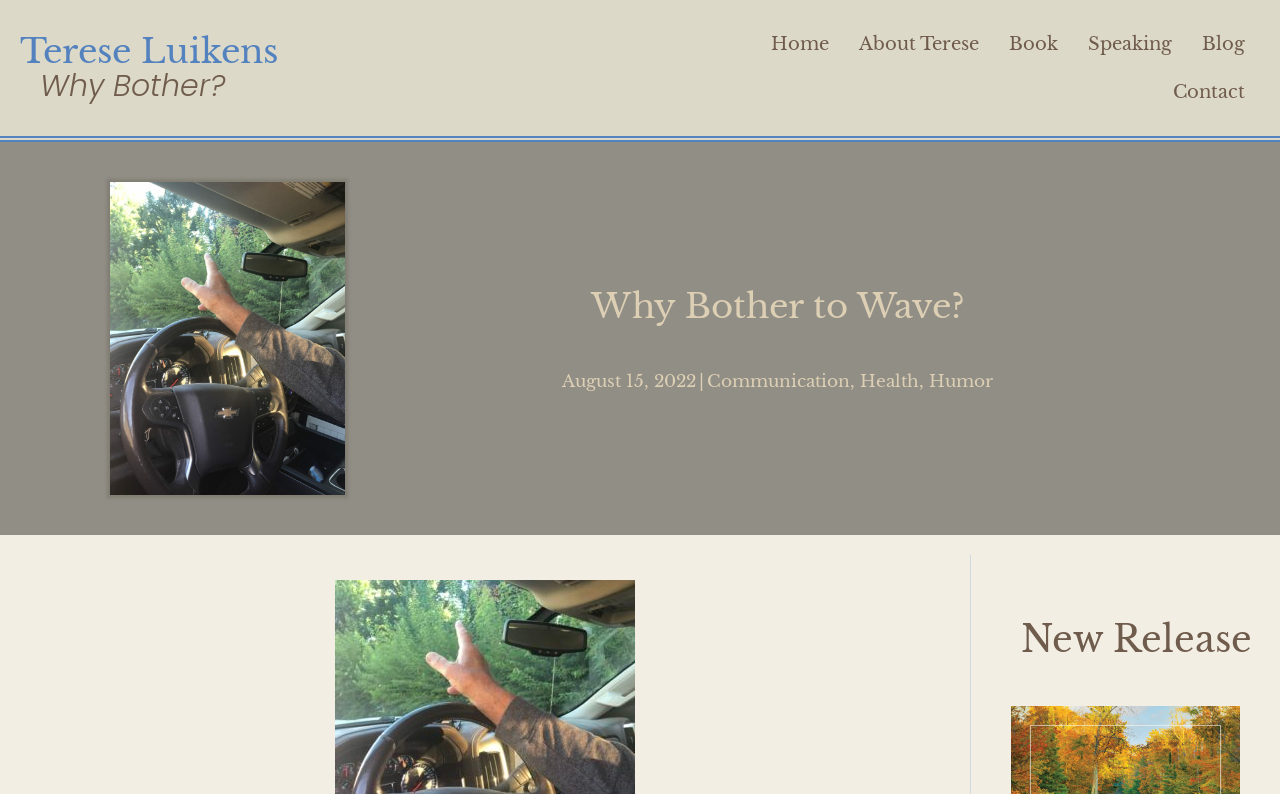Can you show the bounding box coordinates of the region to click on to complete the task described in the instruction: "go to home page"?

[0.595, 0.031, 0.655, 0.079]